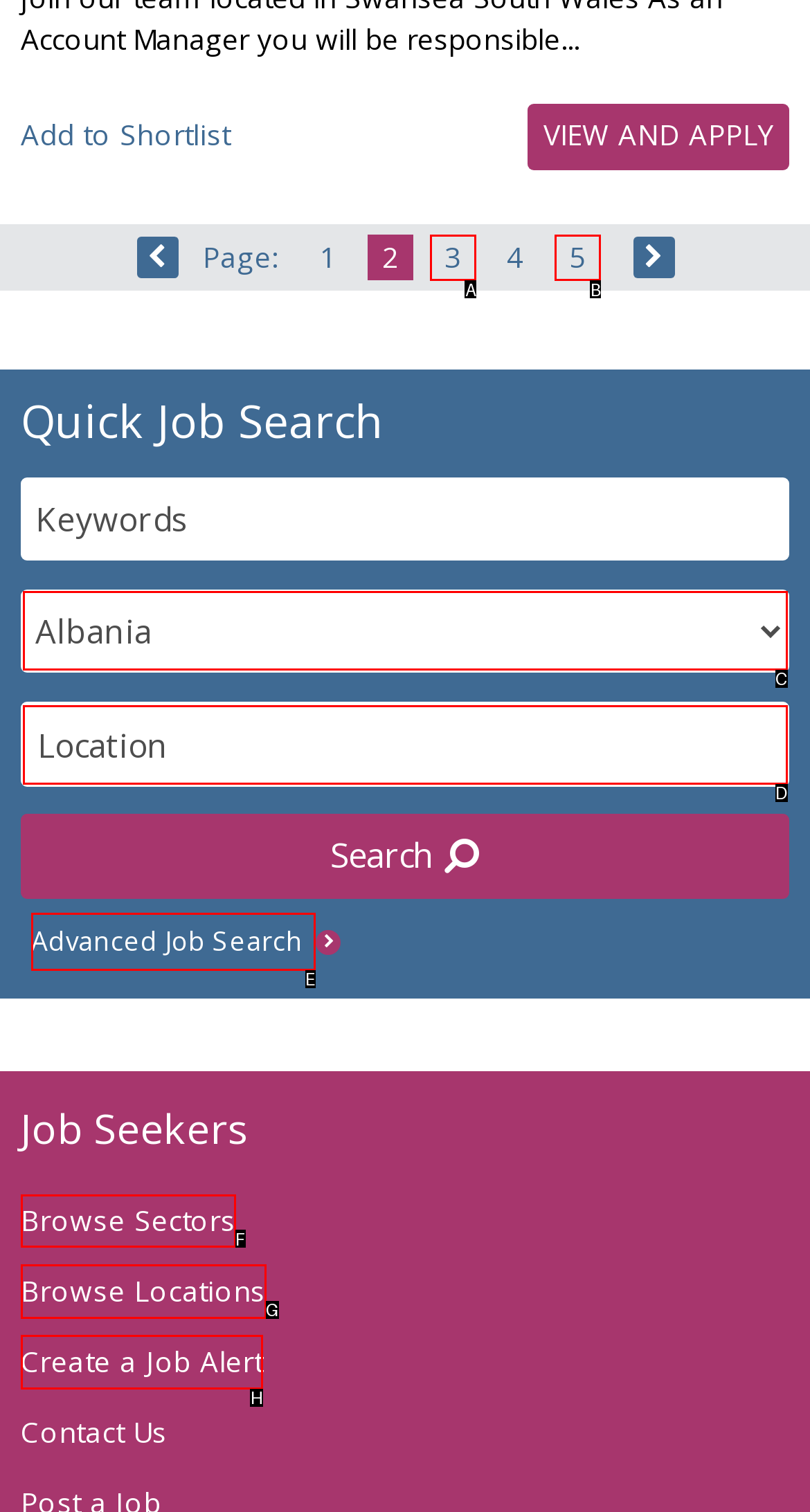For the task "Browse job sectors", which option's letter should you click? Answer with the letter only.

F